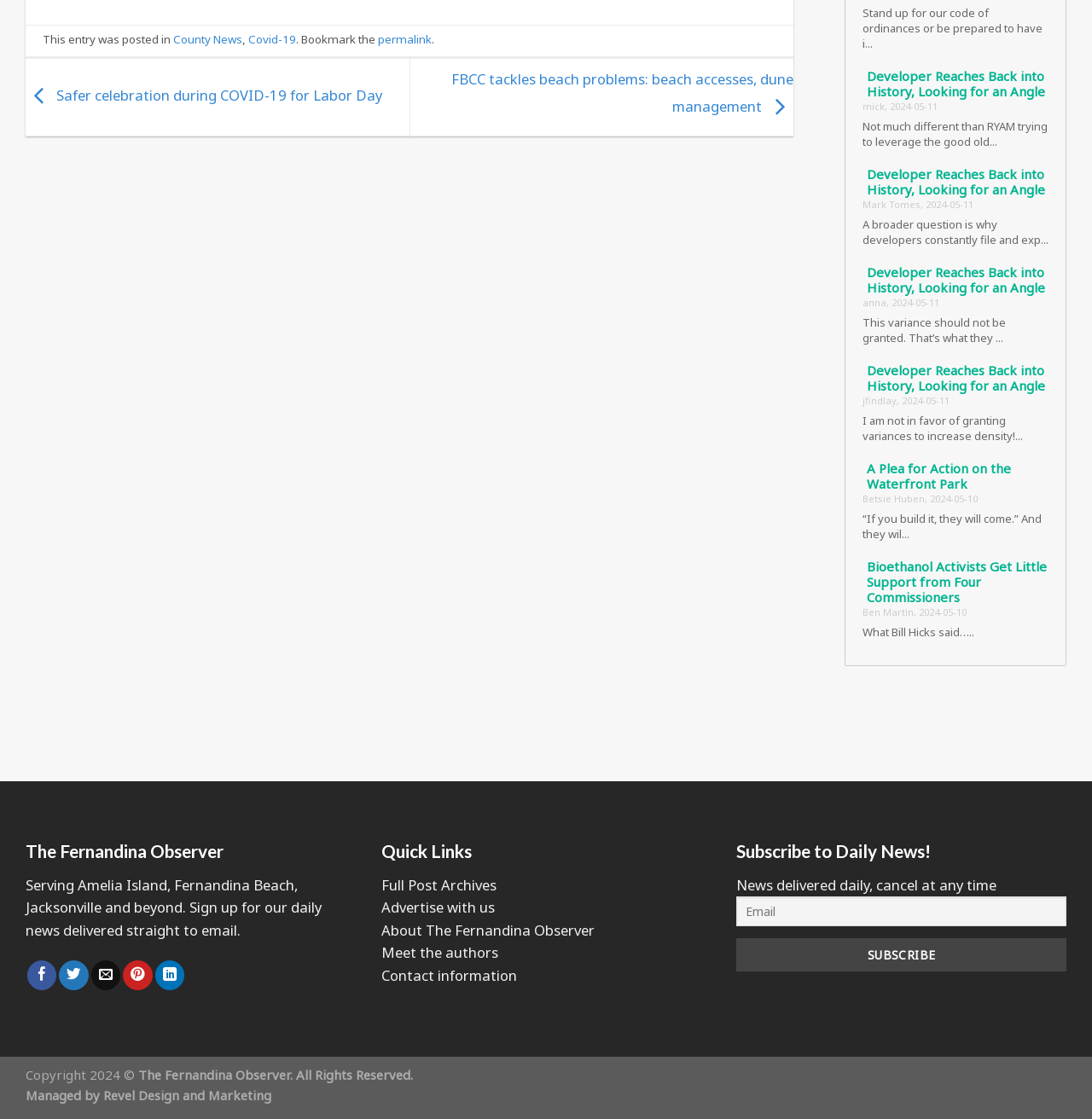Identify the bounding box coordinates for the UI element described by the following text: "Full Post Archives". Provide the coordinates as four float numbers between 0 and 1, in the format [left, top, right, bottom].

[0.349, 0.782, 0.454, 0.799]